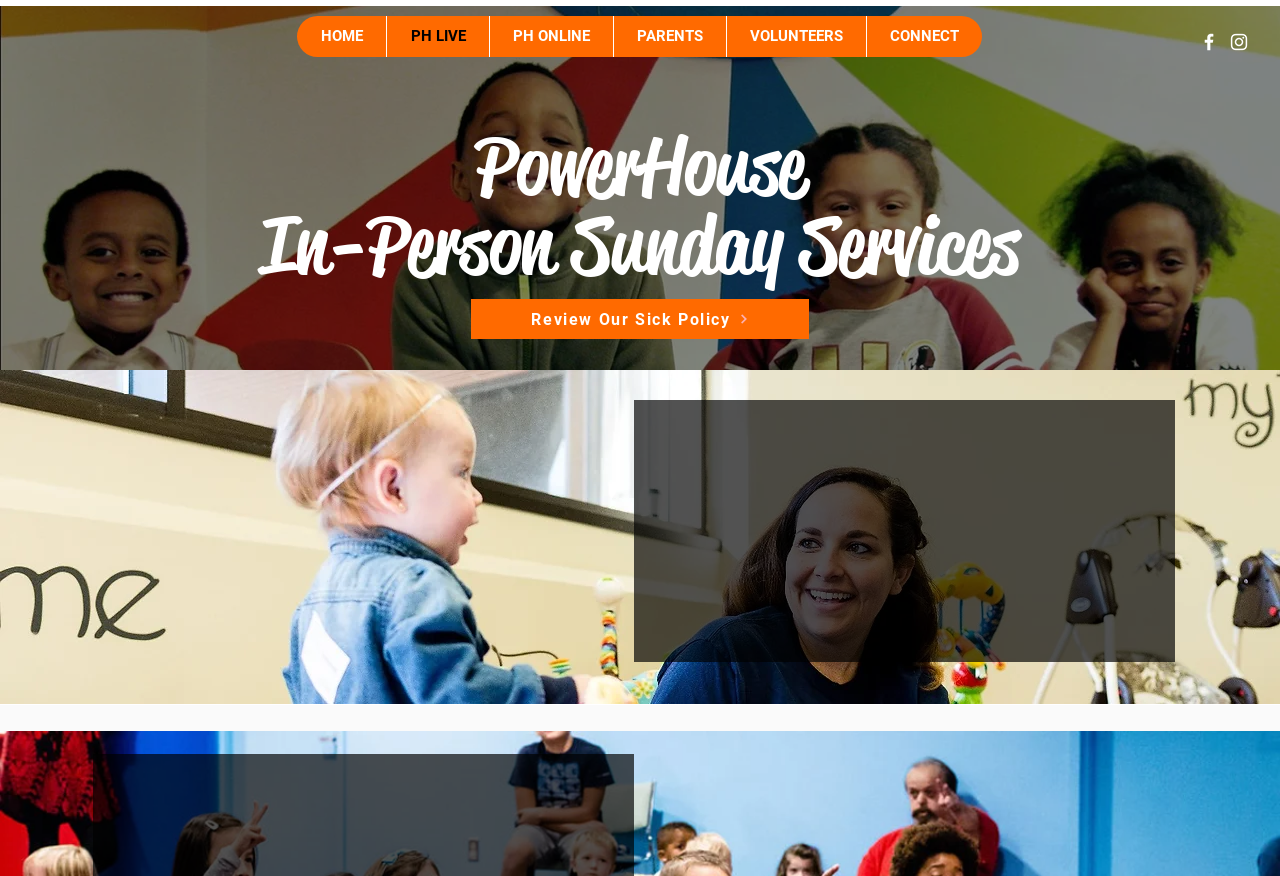Find the headline of the webpage and generate its text content.

PowerHouse
In-Person Sunday Services